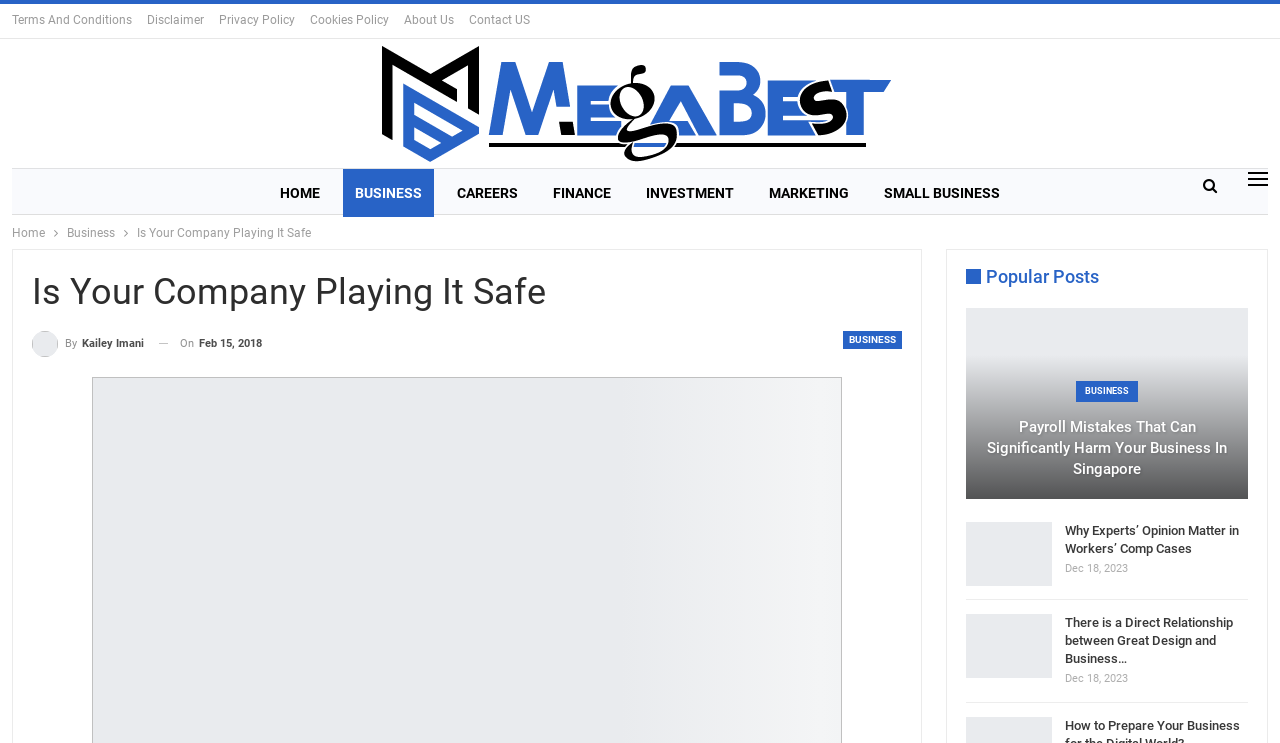Please identify the bounding box coordinates of the clickable element to fulfill the following instruction: "Navigate to the 'SERVICES' menu". The coordinates should be four float numbers between 0 and 1, i.e., [left, top, right, bottom].

None